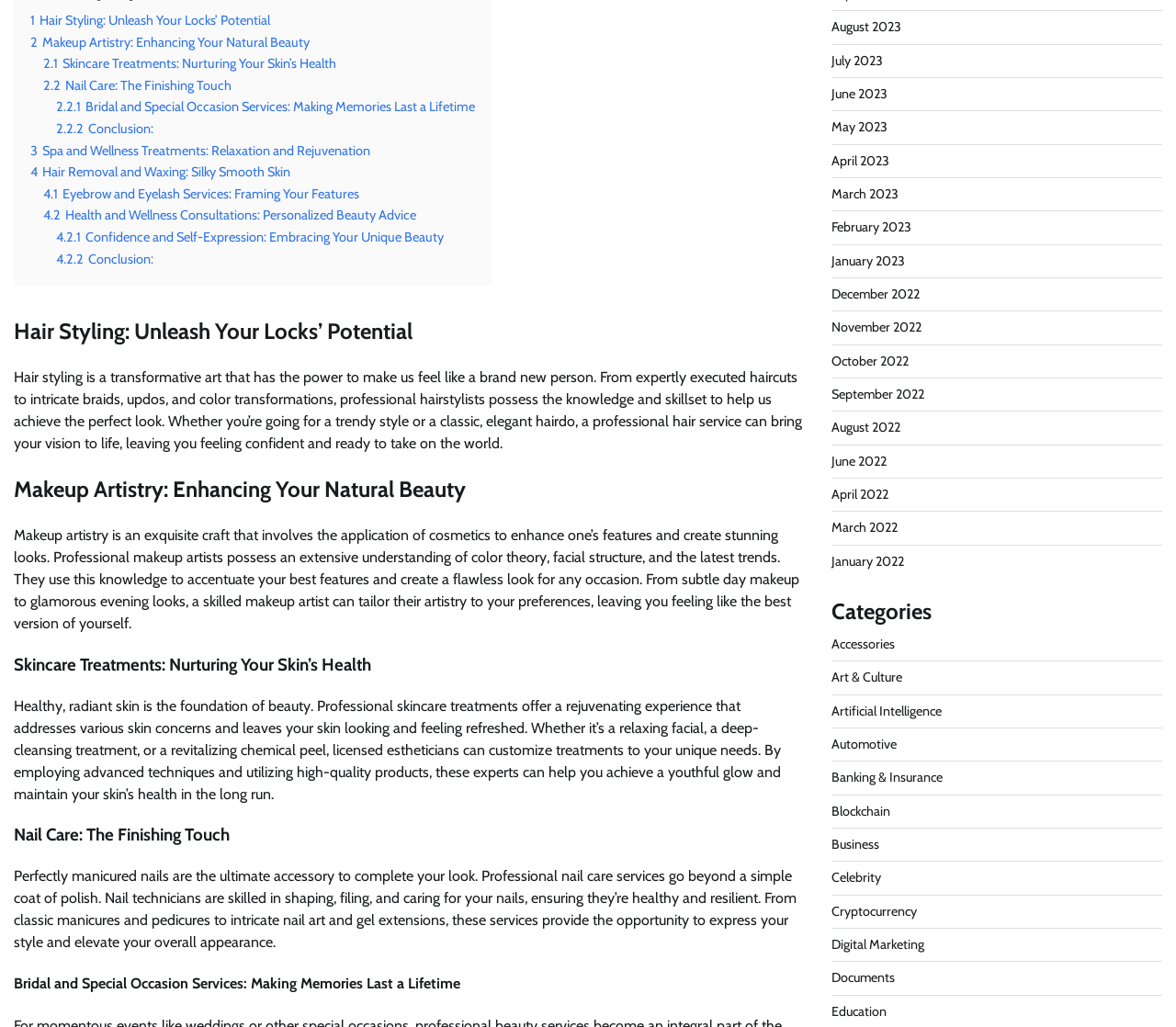How many hair-related services are mentioned?
Look at the screenshot and give a one-word or phrase answer.

4